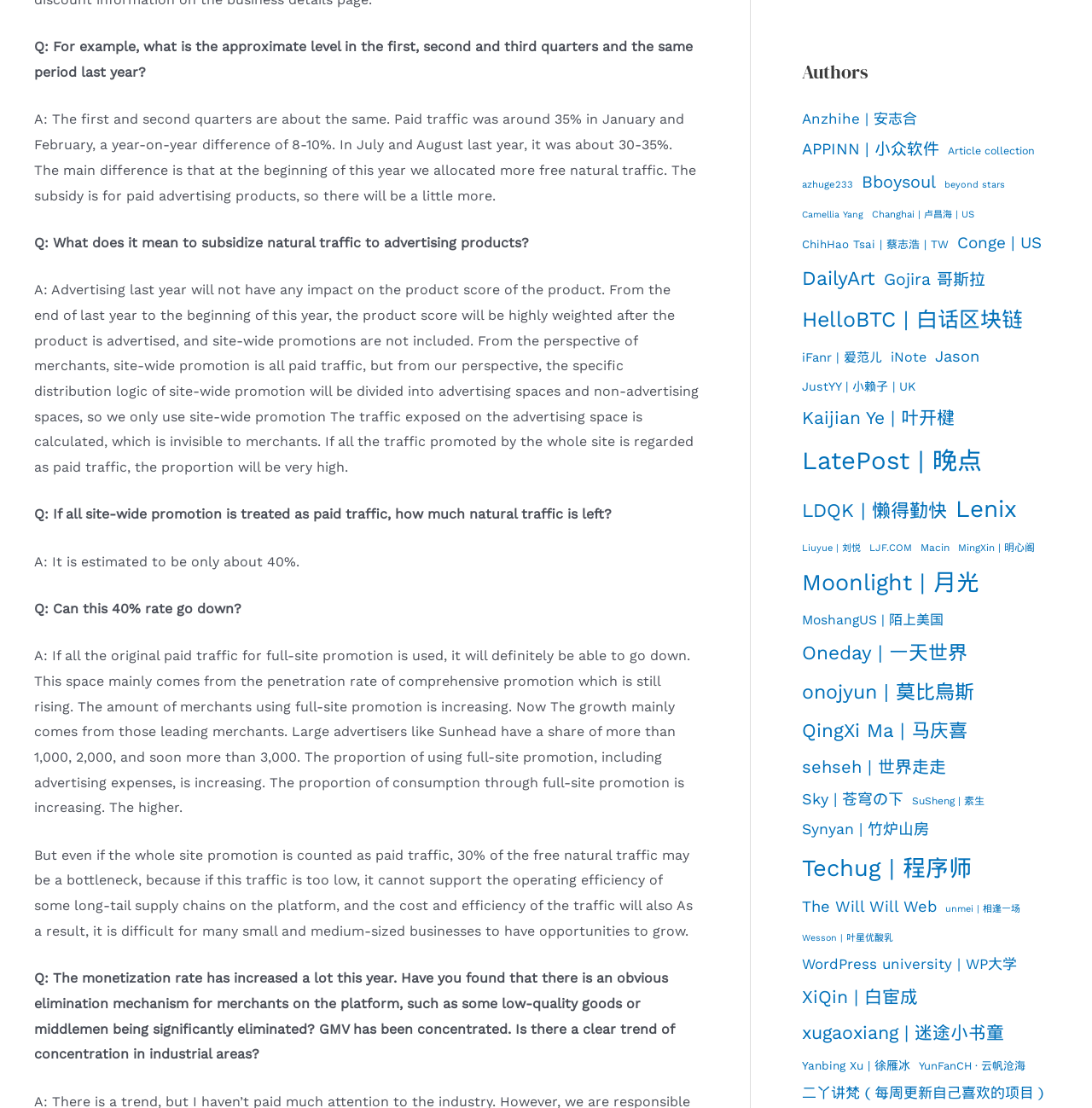Select the bounding box coordinates of the element I need to click to carry out the following instruction: "View articles by Anzhihe".

[0.734, 0.094, 0.84, 0.121]